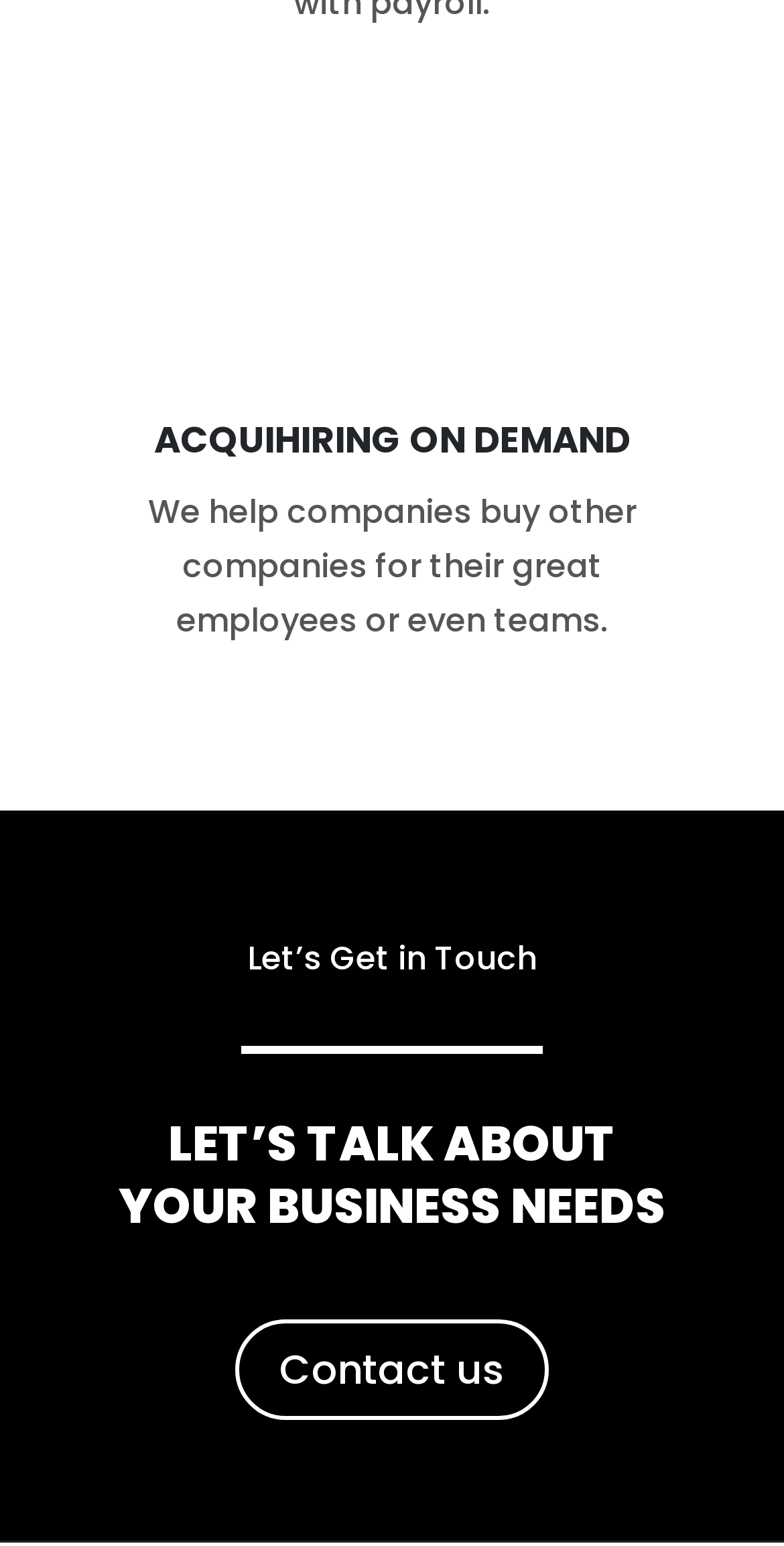Identify the bounding box for the UI element described as: "Instagram". Ensure the coordinates are four float numbers between 0 and 1, formatted as [left, top, right, bottom].

None